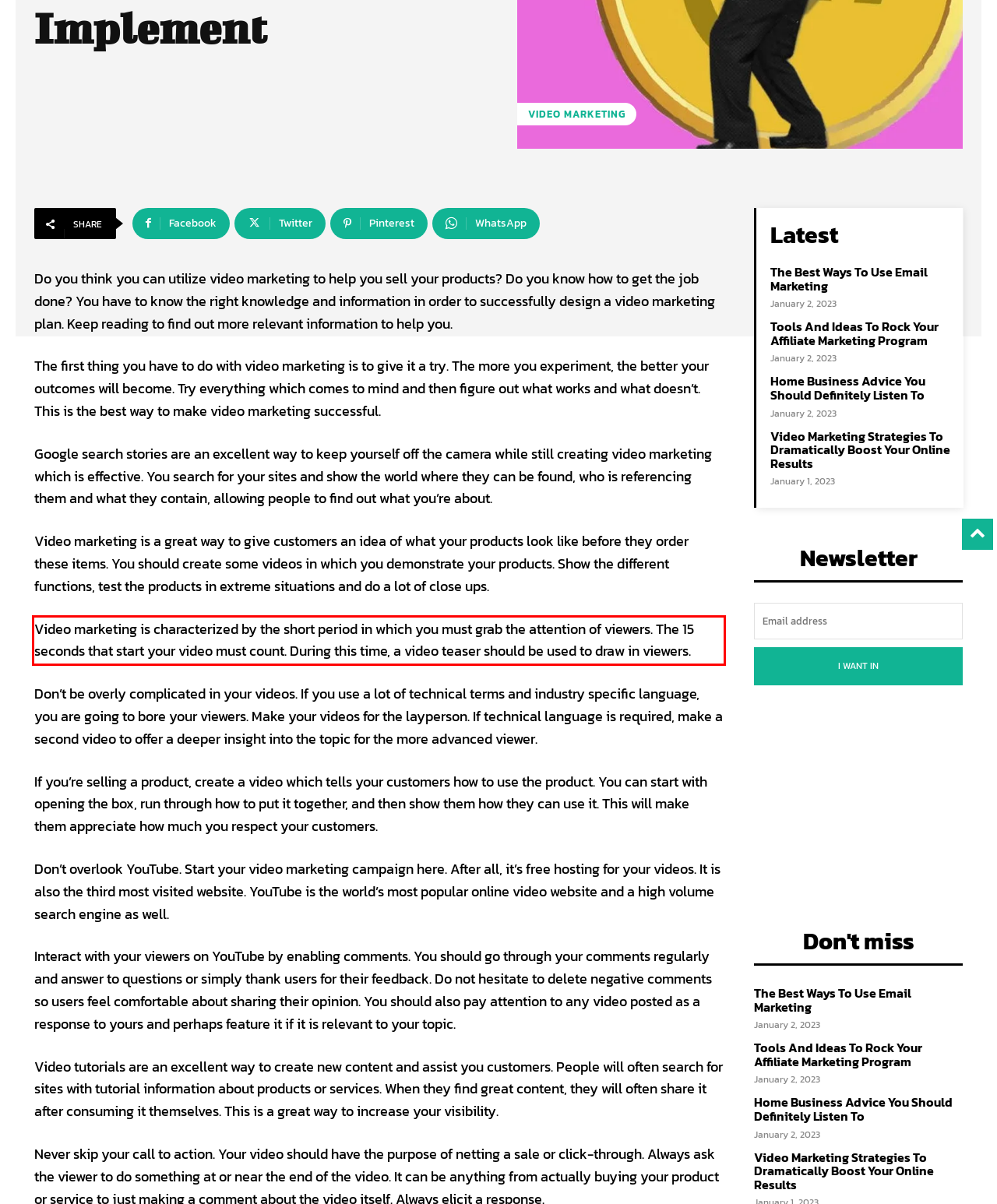Please identify the text within the red rectangular bounding box in the provided webpage screenshot.

Video marketing is characterized by the short period in which you must grab the attention of viewers. The 15 seconds that start your video must count. During this time, a video teaser should be used to draw in viewers.